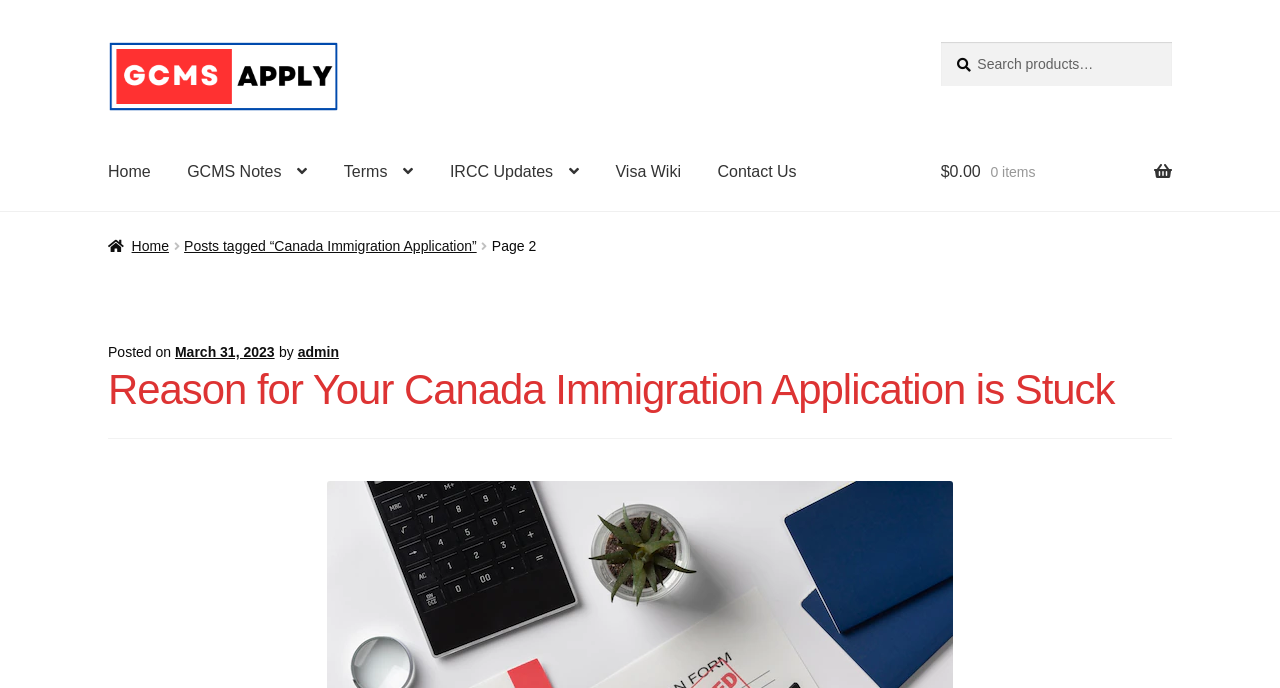Identify the bounding box for the described UI element. Provide the coordinates in (top-left x, top-left y, bottom-right x, bottom-right y) format with values ranging from 0 to 1: $0.00 0 items

[0.735, 0.194, 0.916, 0.306]